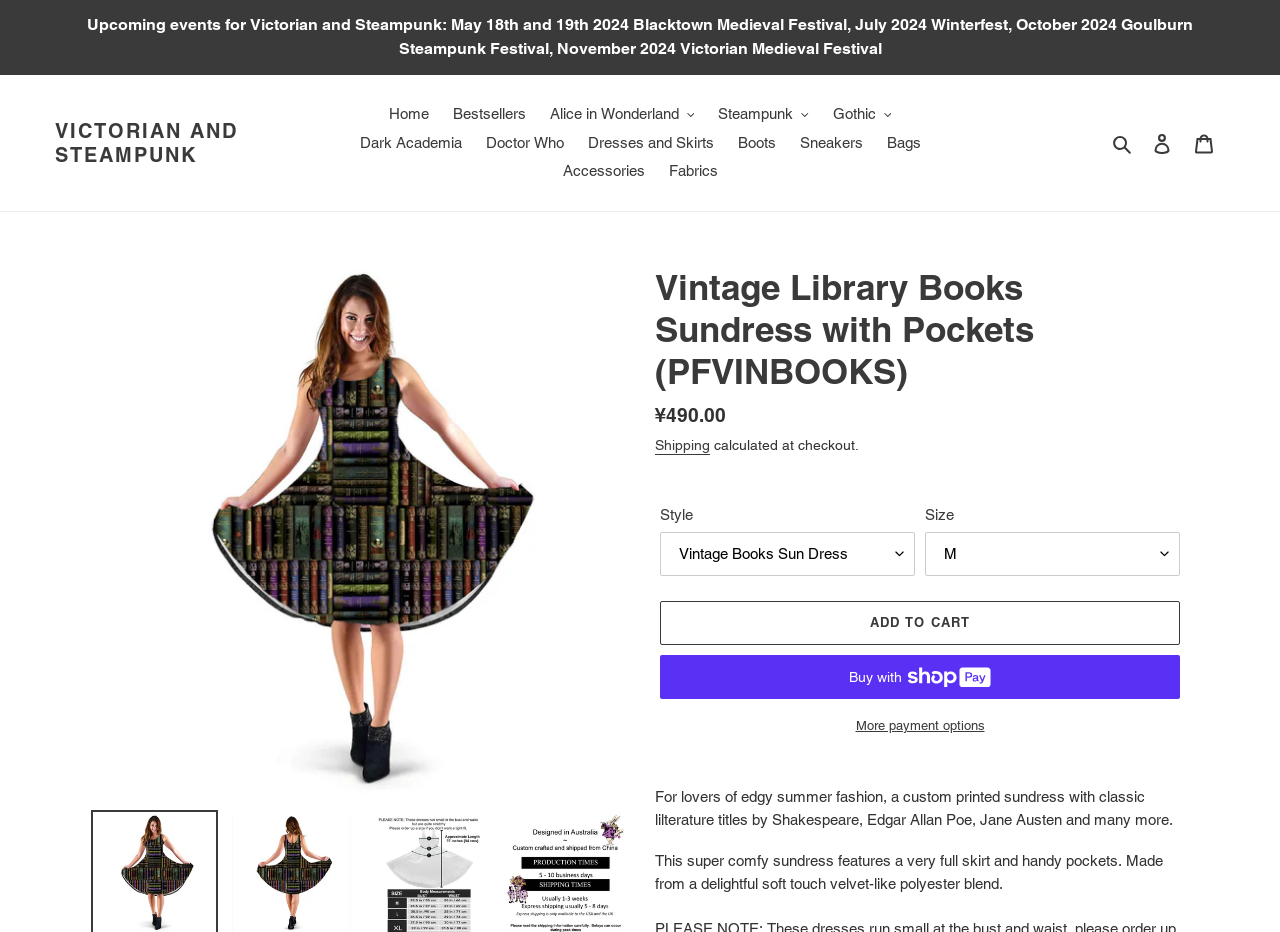Please identify the bounding box coordinates of the area that needs to be clicked to follow this instruction: "Subscribe to the newsletter".

None